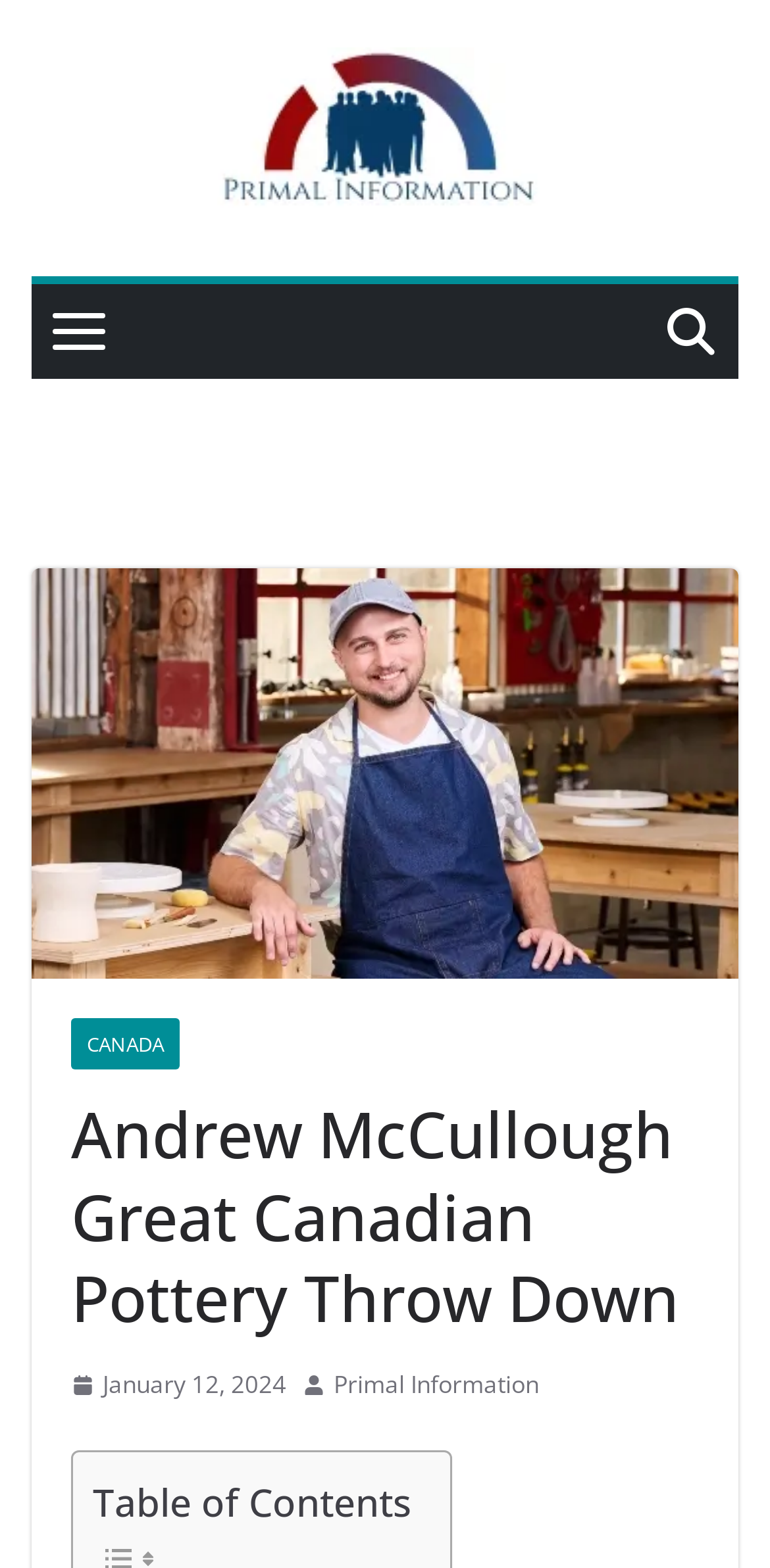What is the name of the person on the webpage?
Look at the image and answer the question using a single word or phrase.

Andrew McCullough